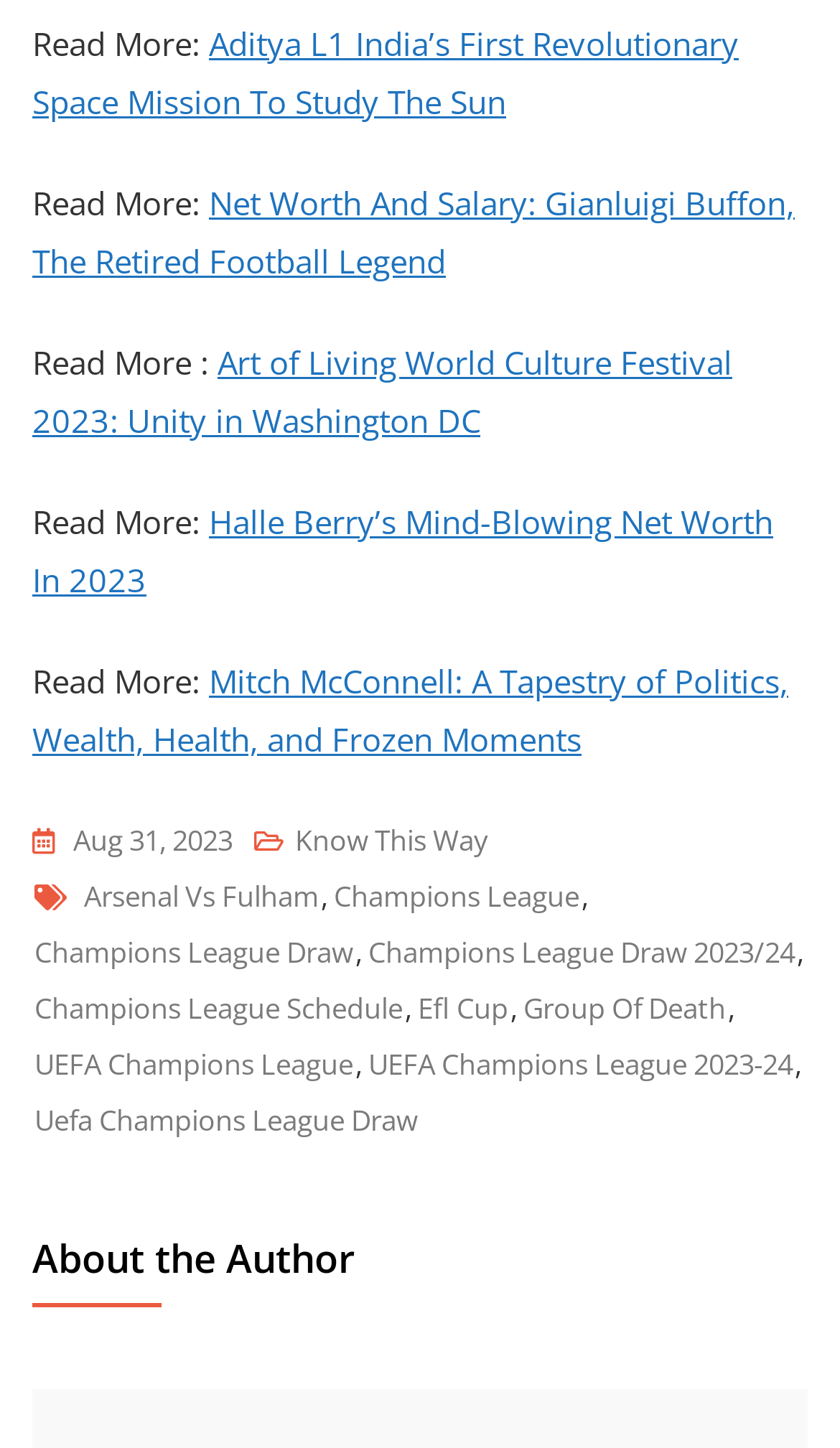Please identify the bounding box coordinates of the region to click in order to complete the task: "Know more about Mitch McConnell". The coordinates must be four float numbers between 0 and 1, specified as [left, top, right, bottom].

[0.038, 0.454, 0.938, 0.524]